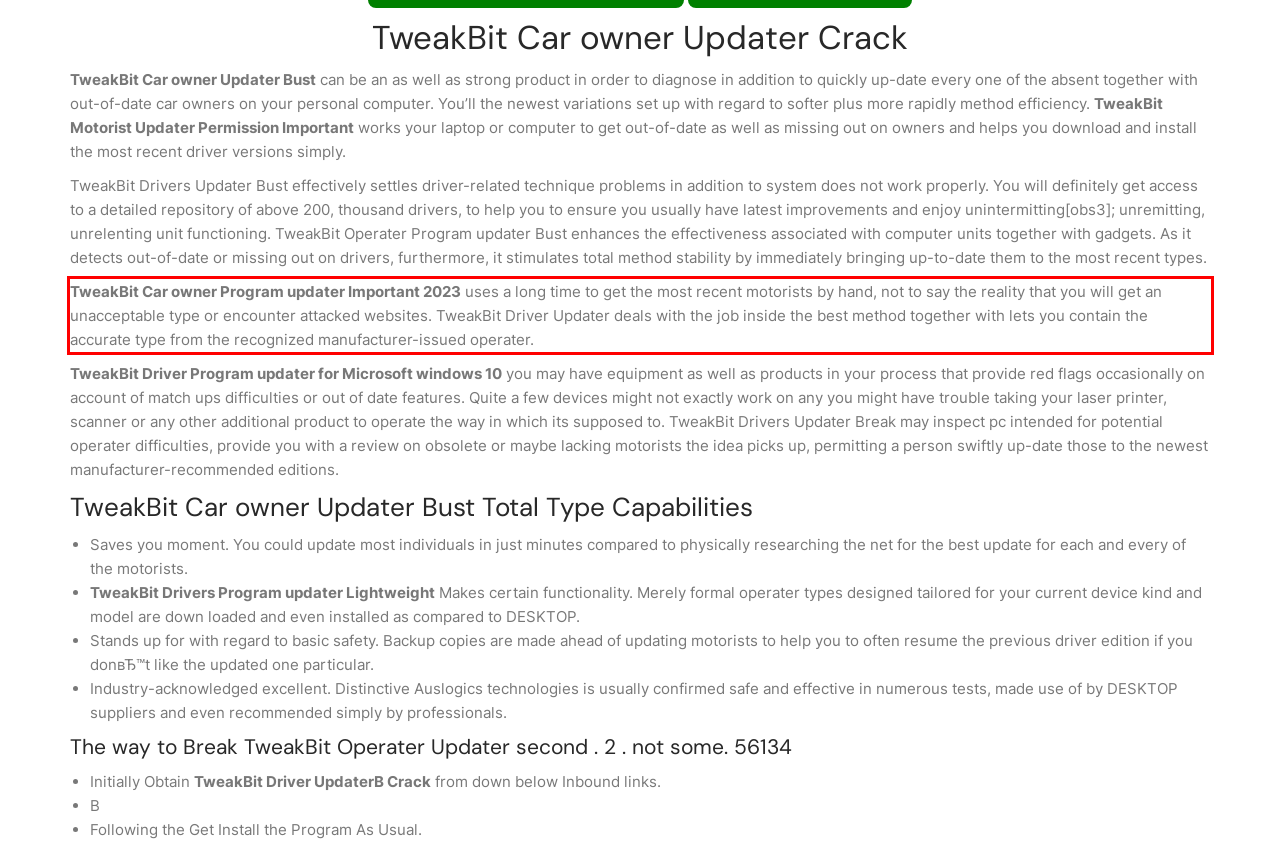Analyze the screenshot of the webpage that features a red bounding box and recognize the text content enclosed within this red bounding box.

TweakBit Car owner Program updater Important 2023 uses a long time to get the most recent motorists by hand, not to say the reality that you will get an unacceptable type or encounter attacked websites. TweakBit Driver Updater deals with the job inside the best method together with lets you contain the accurate type from the recognized manufacturer-issued operater.